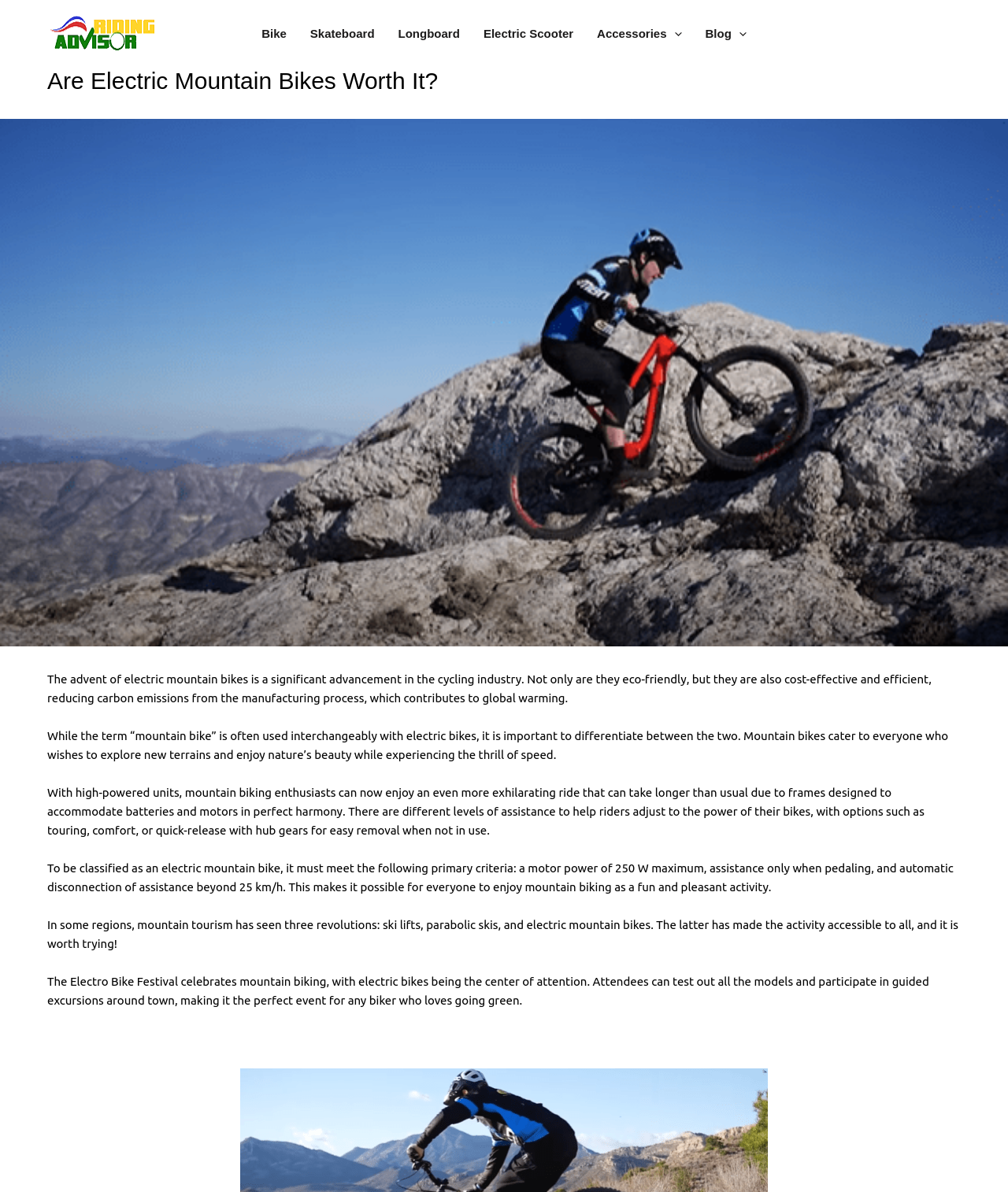Given the content of the image, can you provide a detailed answer to the question?
What is the main topic of this webpage?

Based on the webpage content, the main topic is electric mountain bikes, which is evident from the heading 'Are Electric Mountain Bikes Worth It?' and the subsequent paragraphs discussing the features and benefits of electric mountain bikes.